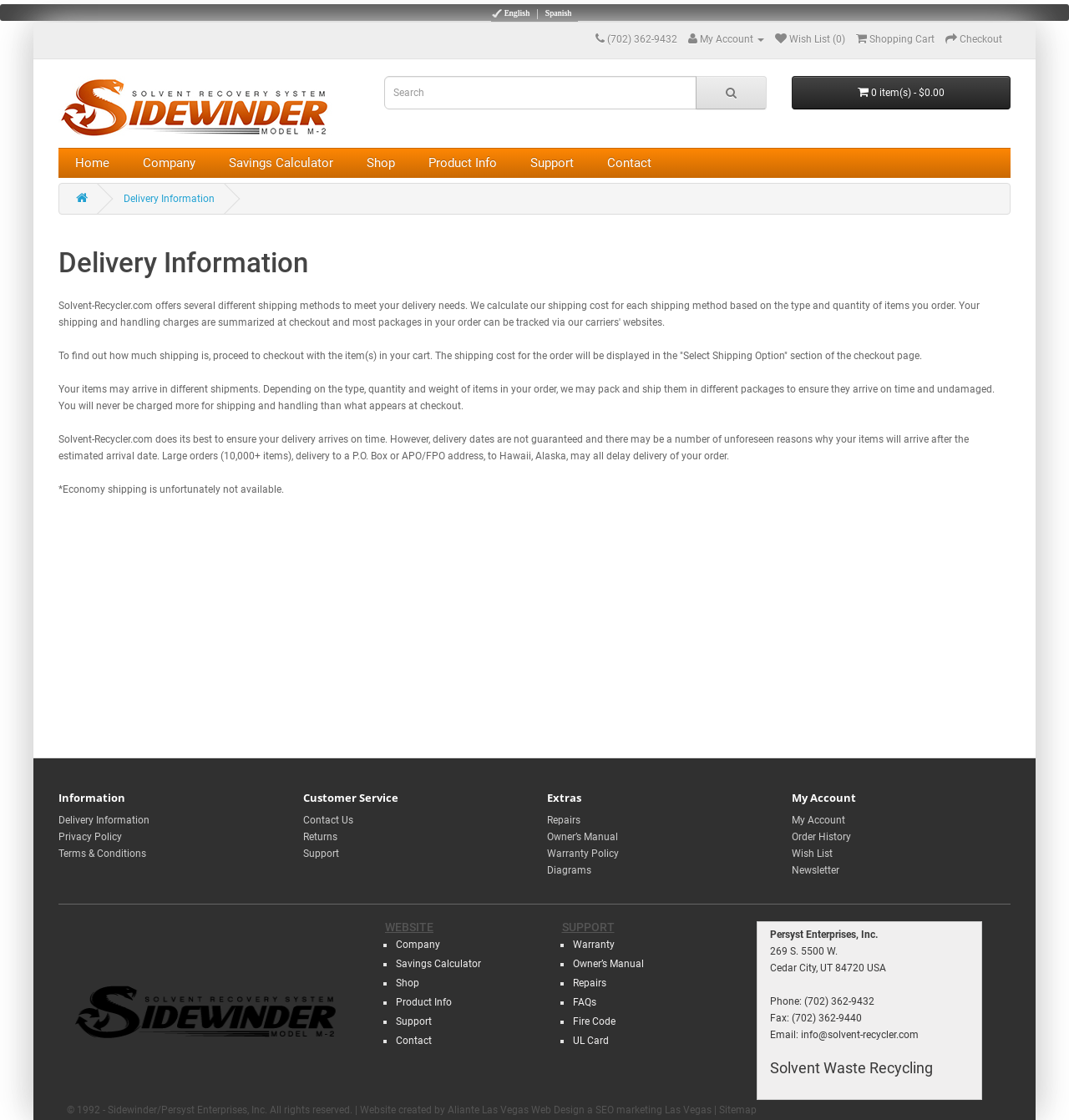Determine the bounding box coordinates for the region that must be clicked to execute the following instruction: "Click on 'The Director of Safety and their safety culture influence'".

None